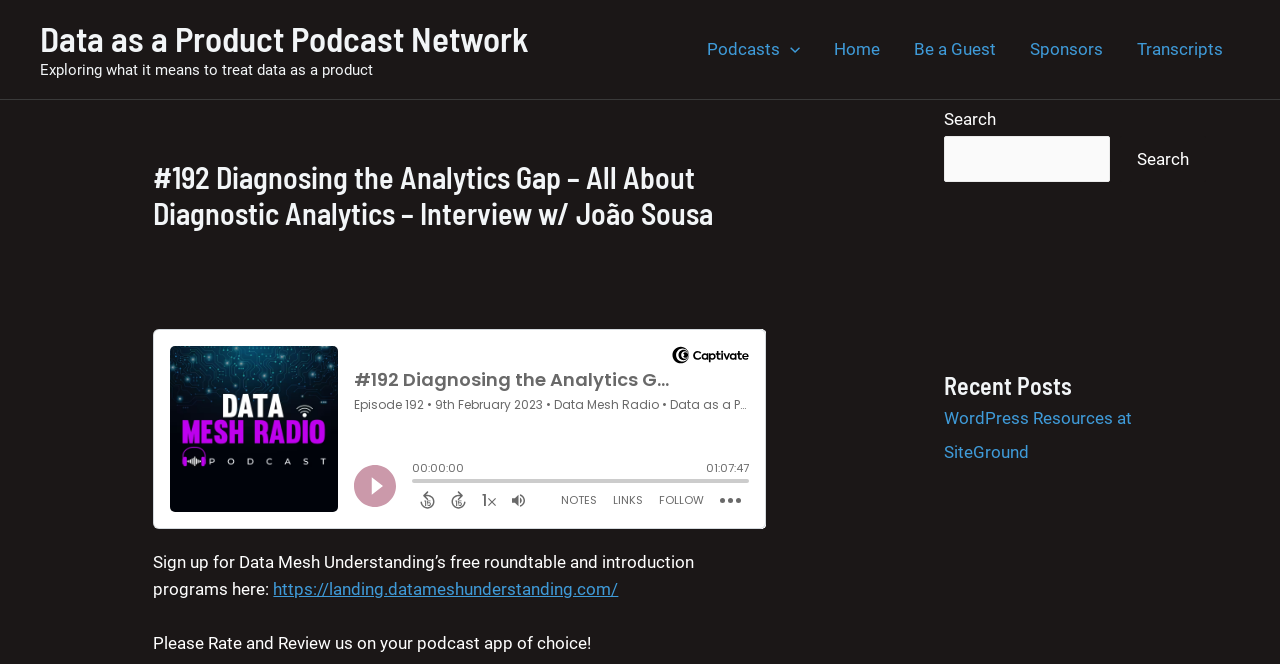Please determine the primary heading and provide its text.

#192 Diagnosing the Analytics Gap – All About Diagnostic Analytics – Interview w/ João Sousa